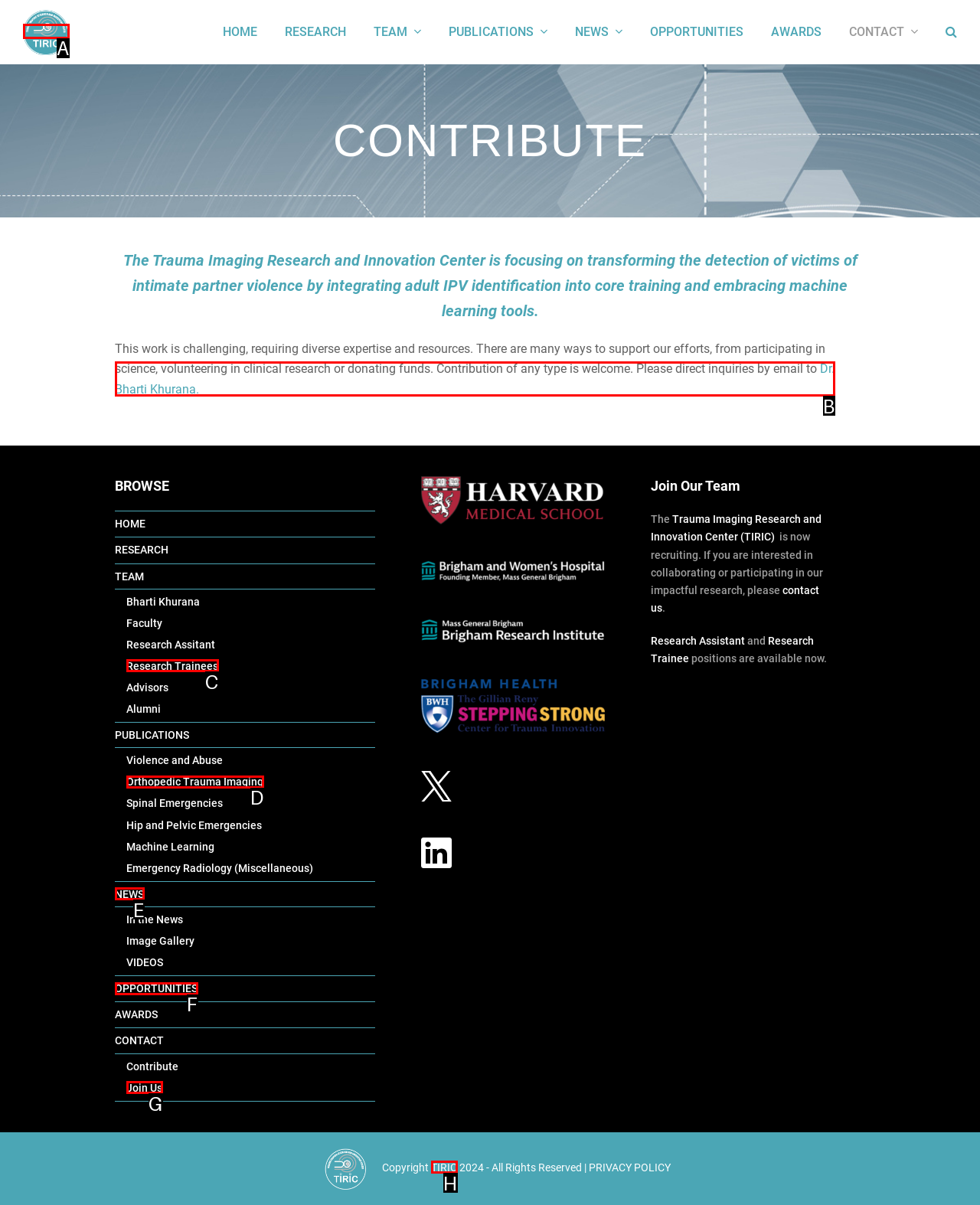Tell me which one HTML element best matches the description: Dr. Bharti Khurana. Answer with the option's letter from the given choices directly.

B